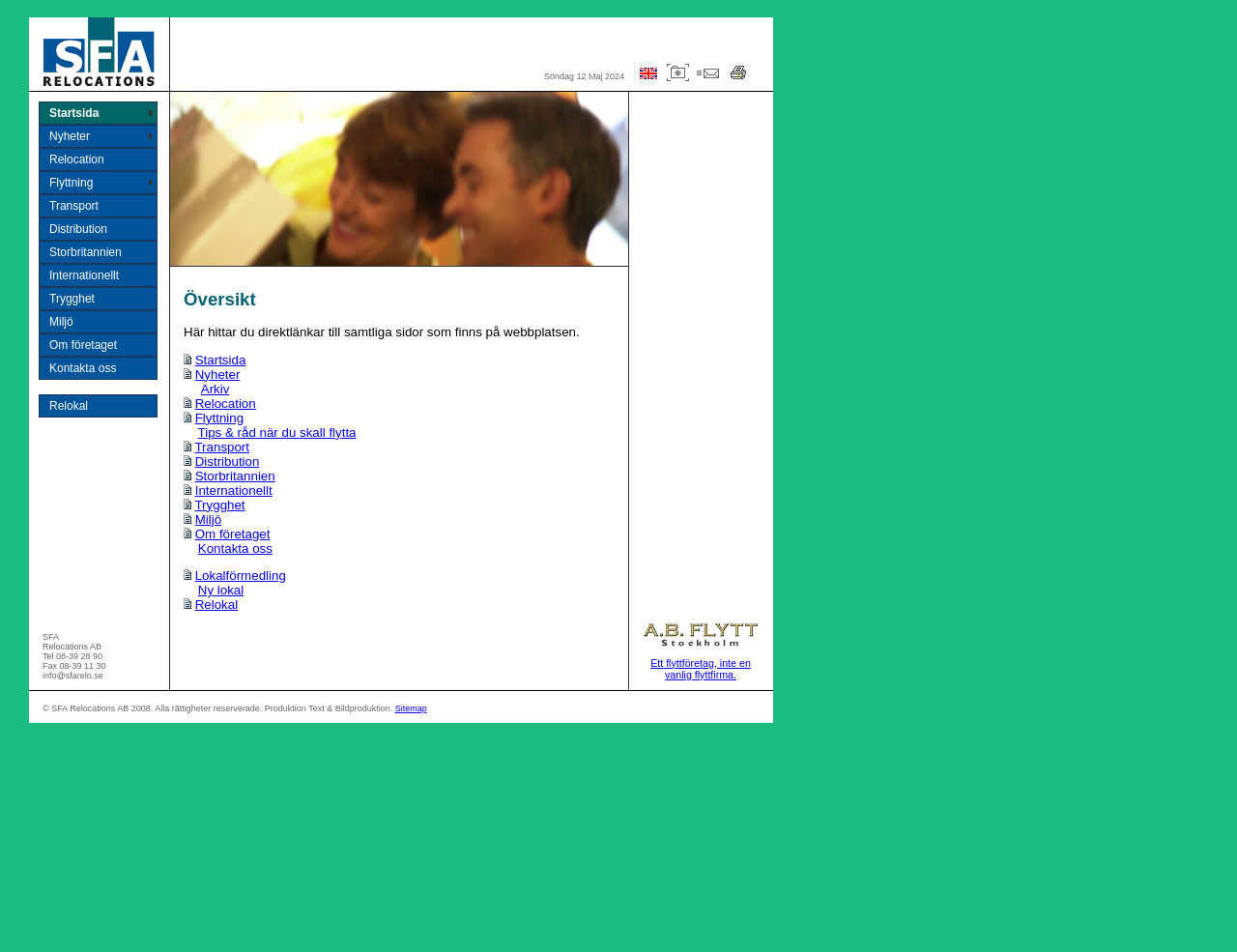Could you please study the image and provide a detailed answer to the question:
What is the purpose of the webpage?

I found the answer by looking at the content of the webpage. The webpage provides information about relocation services, including links to different types of services and contact information for the company. The purpose of the webpage is to provide information about relocation services.